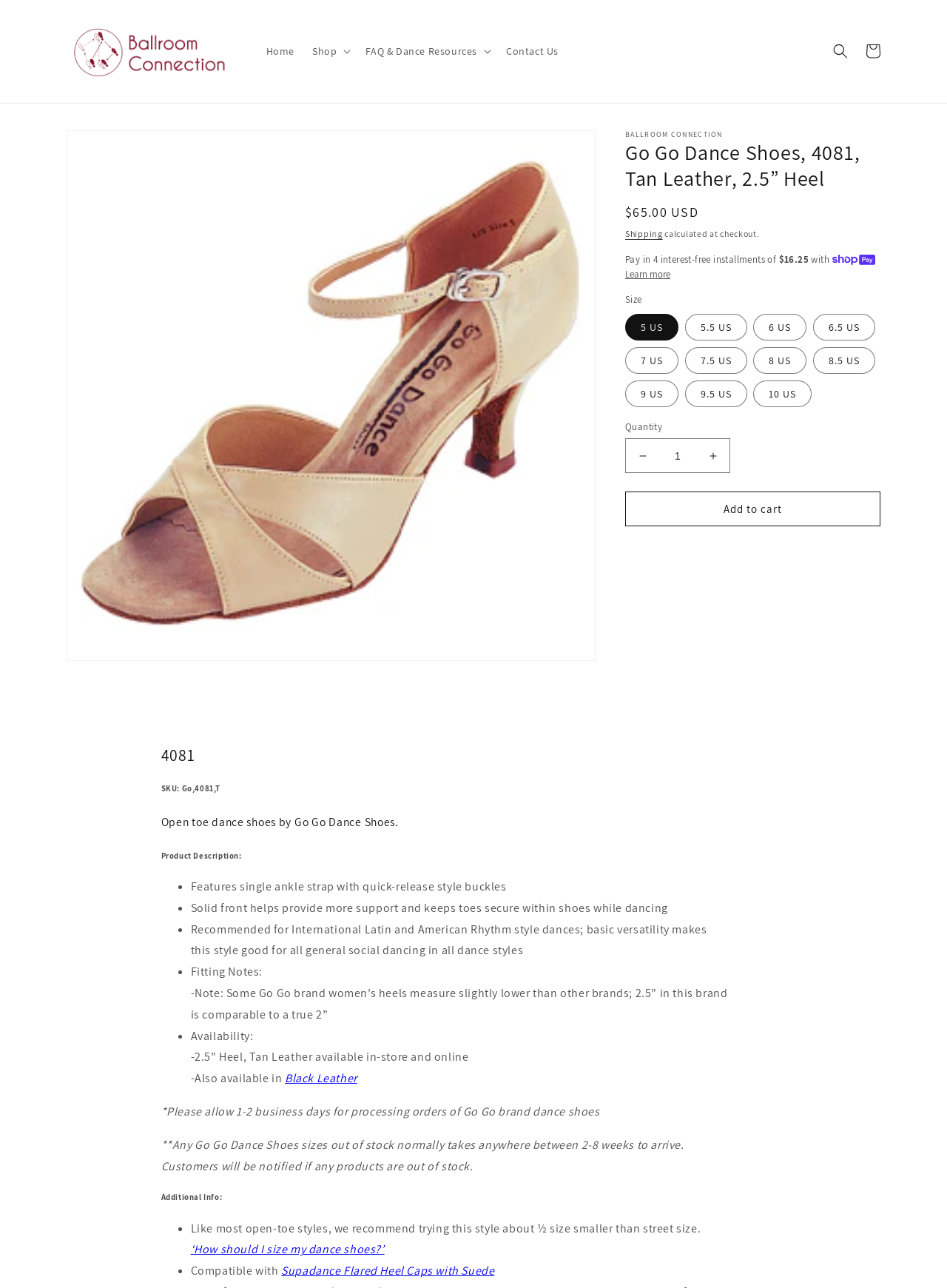Provide the text content of the webpage's main heading.

Go Go Dance Shoes, 4081, Tan Leather, 2.5” Heel